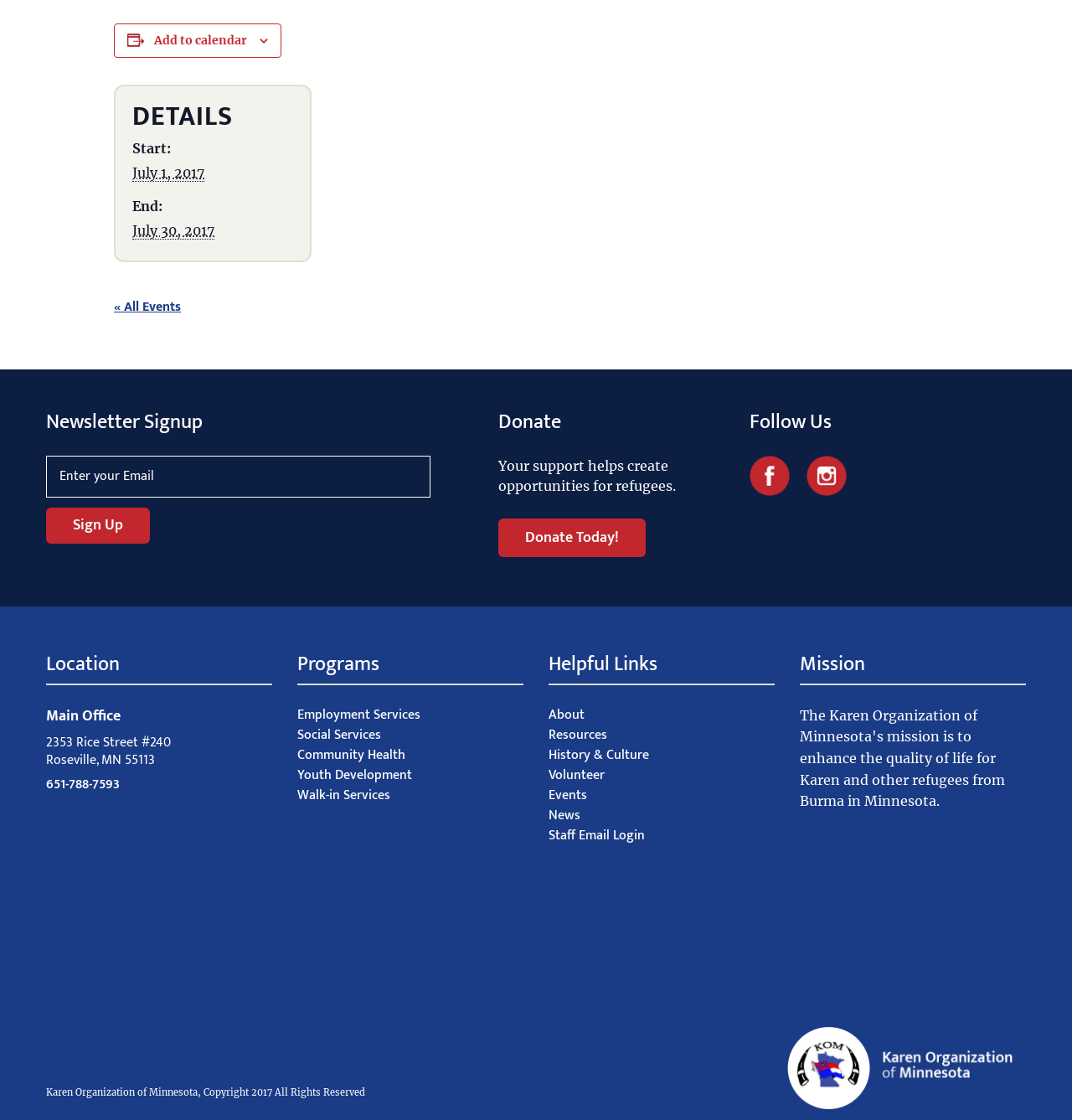Find the bounding box coordinates of the element's region that should be clicked in order to follow the given instruction: "Switch to another user". The coordinates should consist of four float numbers between 0 and 1, i.e., [left, top, right, bottom].

None